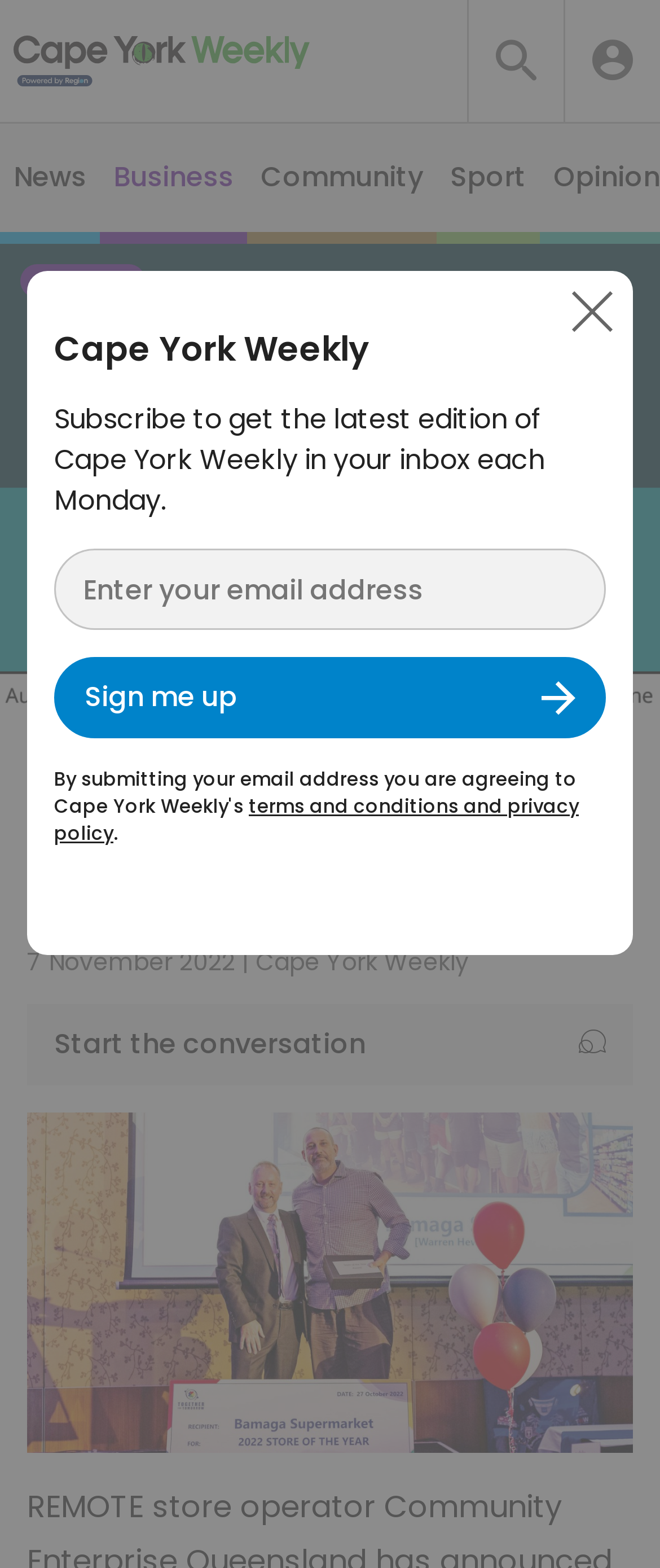Provide a comprehensive caption for the webpage.

The webpage appears to be a news article from Cape York Weekly, with a focus on the CEQ awards night. At the top left, there is a logo of Cape York Weekly, accompanied by a link to the website. On the top right, there are several buttons and a search bar. 

Below the logo, there is a navigation menu with links to different sections, including News, Business, Community, and Sport. 

The main content of the page is an article about the CEQ awards night, with a heading that reads "Cape stores celebrated at CEQ awards night". The article is accompanied by an image that takes up most of the width of the page. 

To the left of the article, there is a sidebar with a heading that reads "WORLD HERITAGE TENTATIVE LISTING SUBMISSION- CAPE YORK PENINSULA". Below this heading, there is a large image that takes up most of the height of the sidebar. 

The article itself is dated November 7, 2022, and has a link to start a conversation. At the bottom of the article, there is an image that spans the width of the page. 

On the right side of the page, there is a subscription box with a heading that reads "Cape York Weekly". Users can enter their email address to subscribe to the newsletter. There is also a link to the terms and conditions and privacy policy.